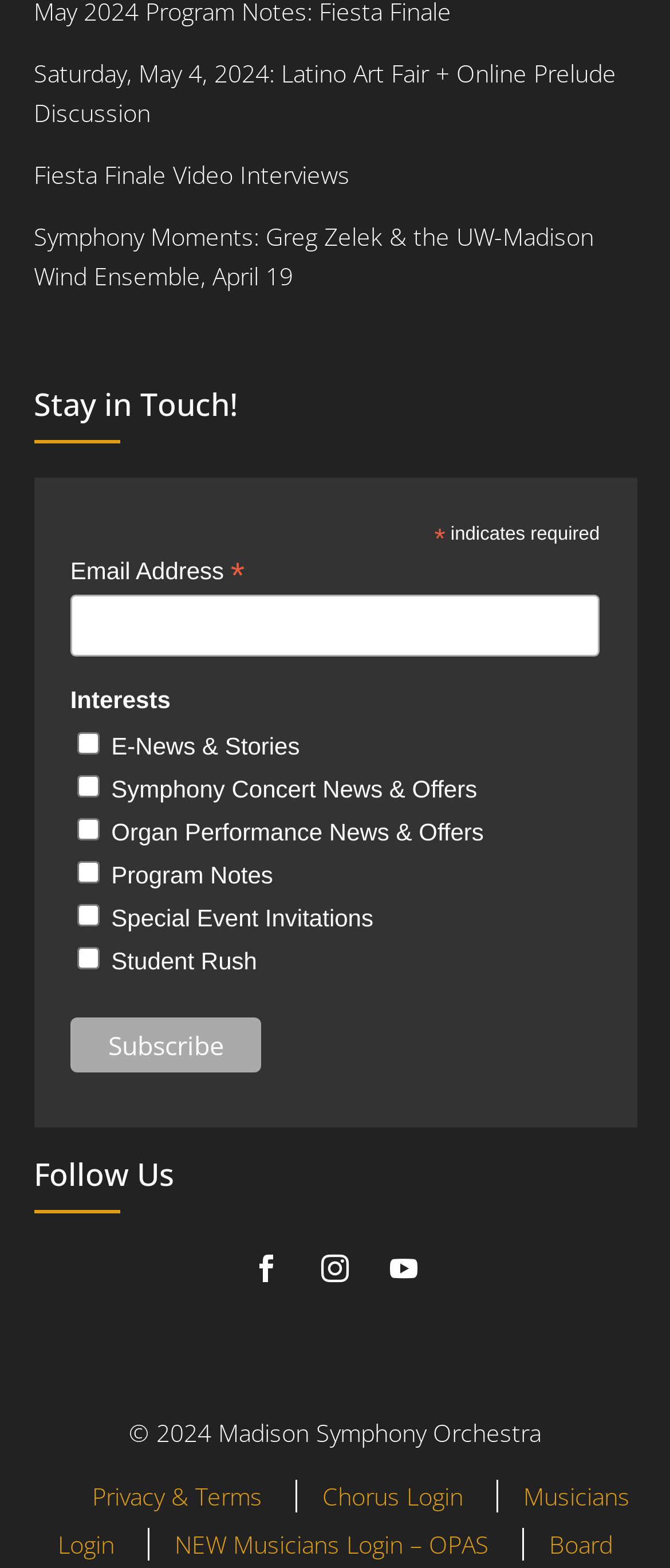Please give a one-word or short phrase response to the following question: 
What type of event is mentioned in the first link?

Latino Art Fair